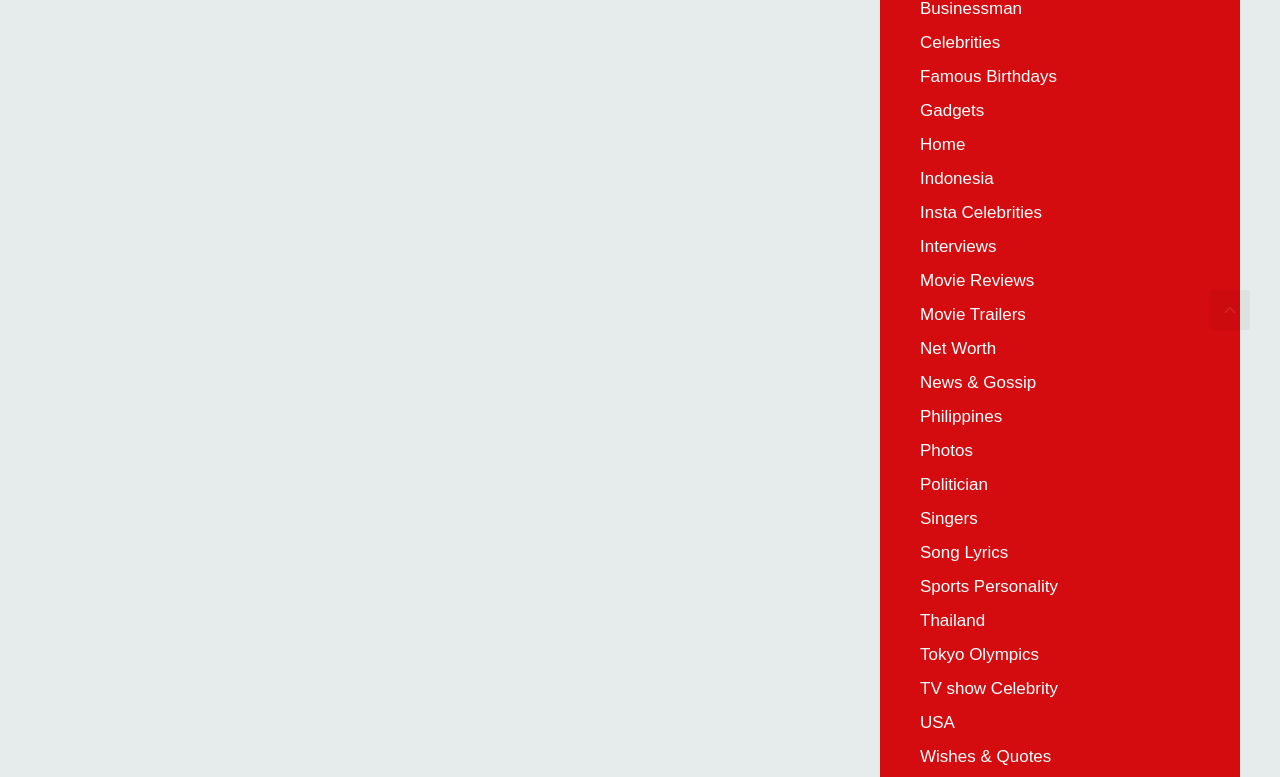Provide a single word or phrase to answer the given question: 
What is the first category of celebrities?

Celebrities